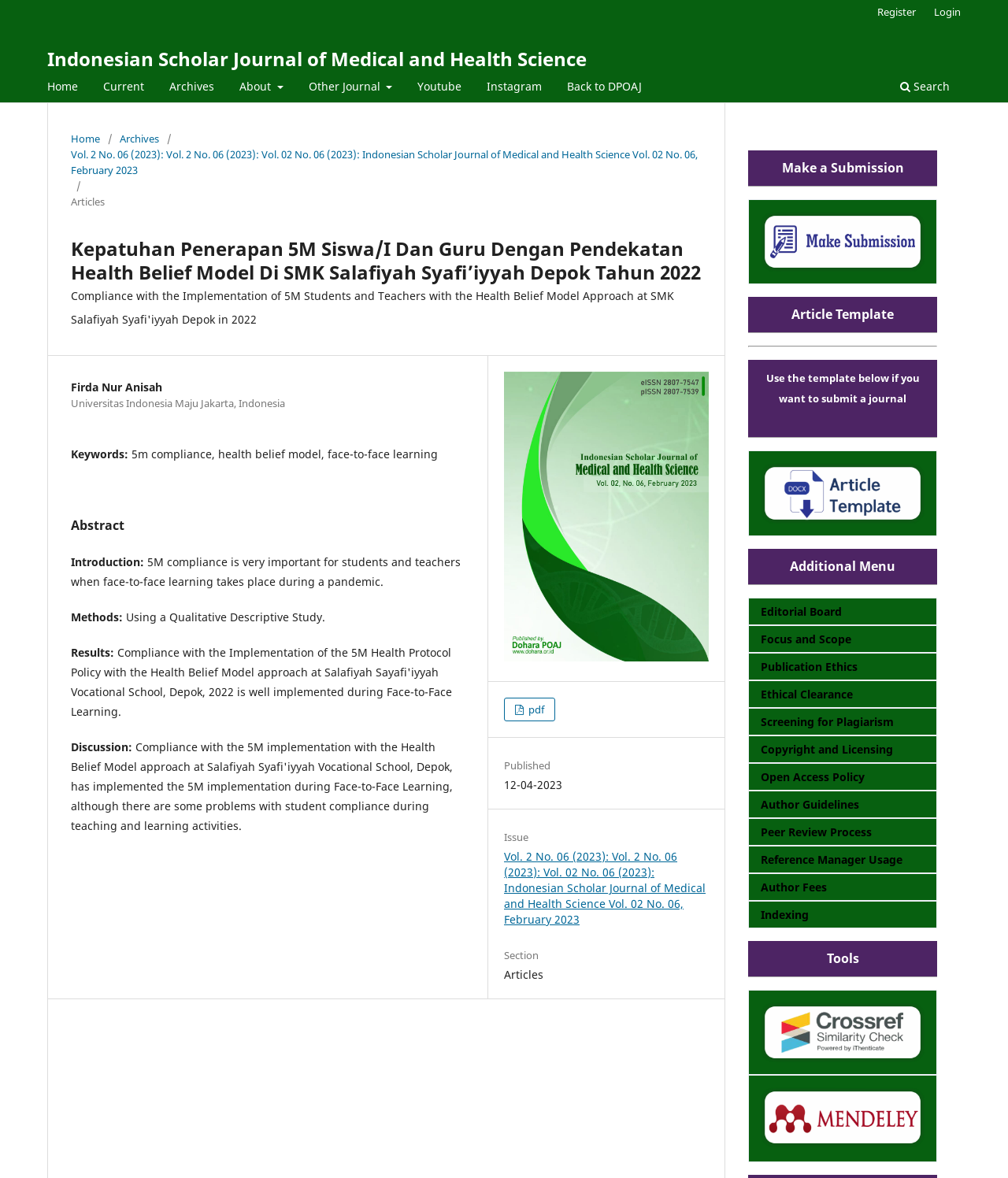Locate the bounding box coordinates of the area you need to click to fulfill this instruction: 'View news'. The coordinates must be in the form of four float numbers ranging from 0 to 1: [left, top, right, bottom].

None